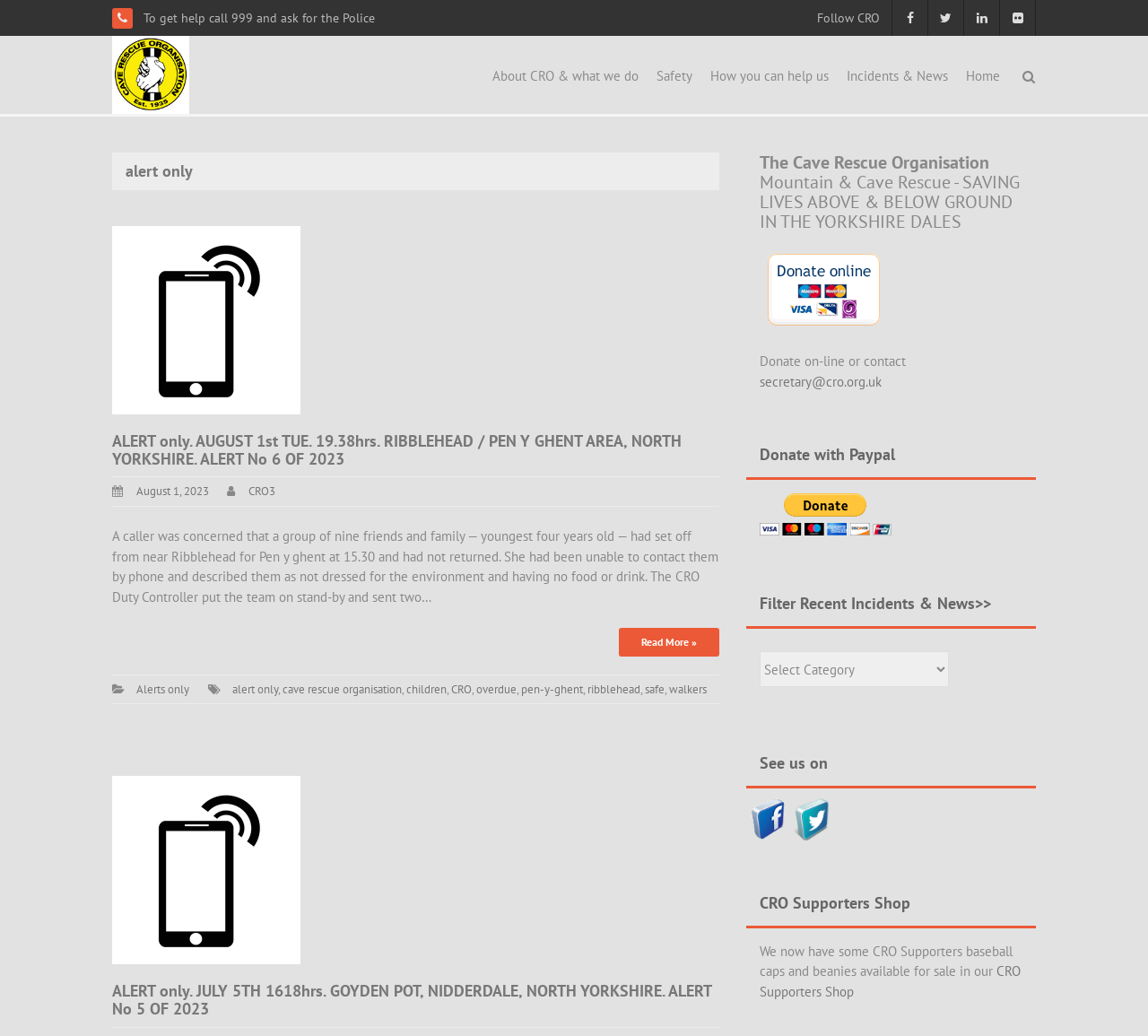Kindly respond to the following question with a single word or a brief phrase: 
How can one support the organisation?

Donate